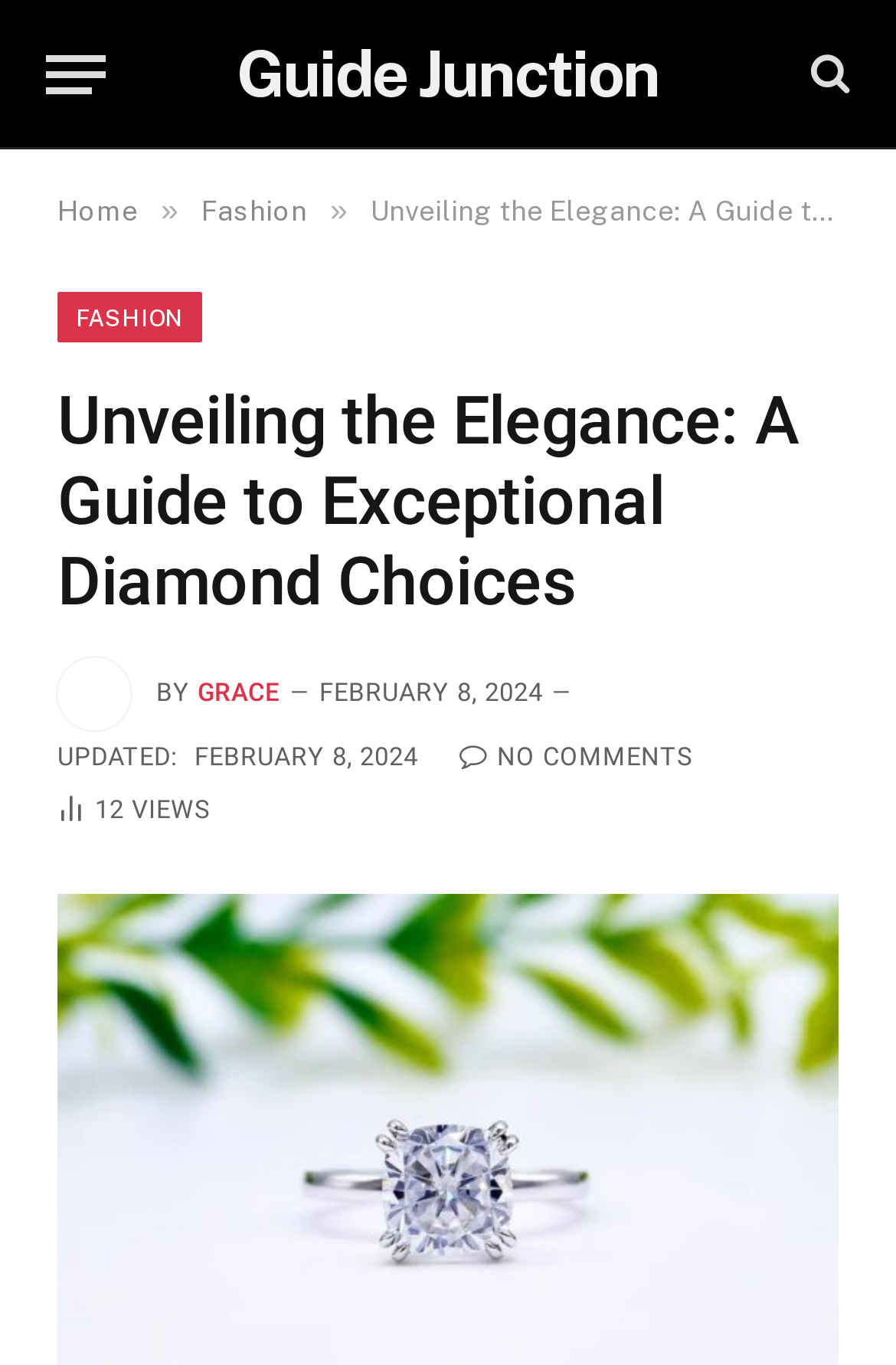How many views does this article have?
Please look at the screenshot and answer using one word or phrase.

12